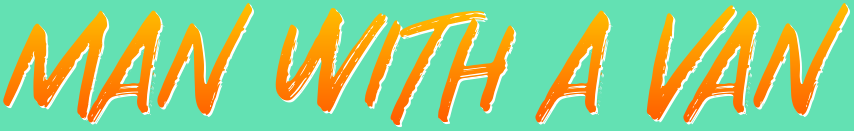Provide a comprehensive description of the image.

The image prominently features the bold, stylized text "MAN WITH A VAN," rendered in vibrant shades of orange against a soothing turquoise background. This striking typography captures the essence of the service, emphasizing reliability and approachability for potential customers in need of transportation and removal services in Chalford, Gloucestershire. The overall aesthetic is modern and eye-catching, effectively conveying the brand's message while inviting engagement from visitors to the website.